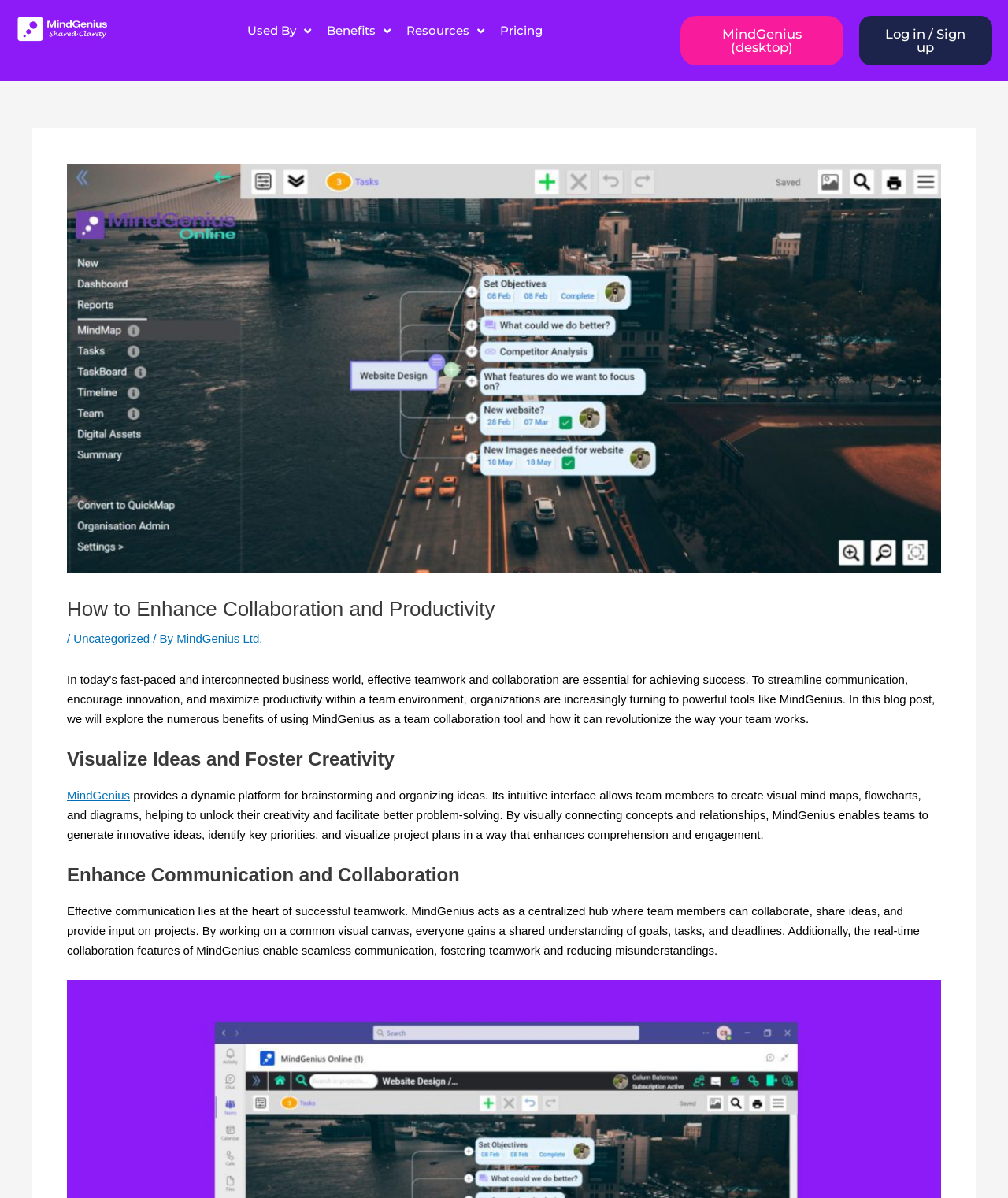Determine the bounding box coordinates of the region to click in order to accomplish the following instruction: "Log in or Sign up". Provide the coordinates as four float numbers between 0 and 1, specifically [left, top, right, bottom].

[0.852, 0.013, 0.984, 0.055]